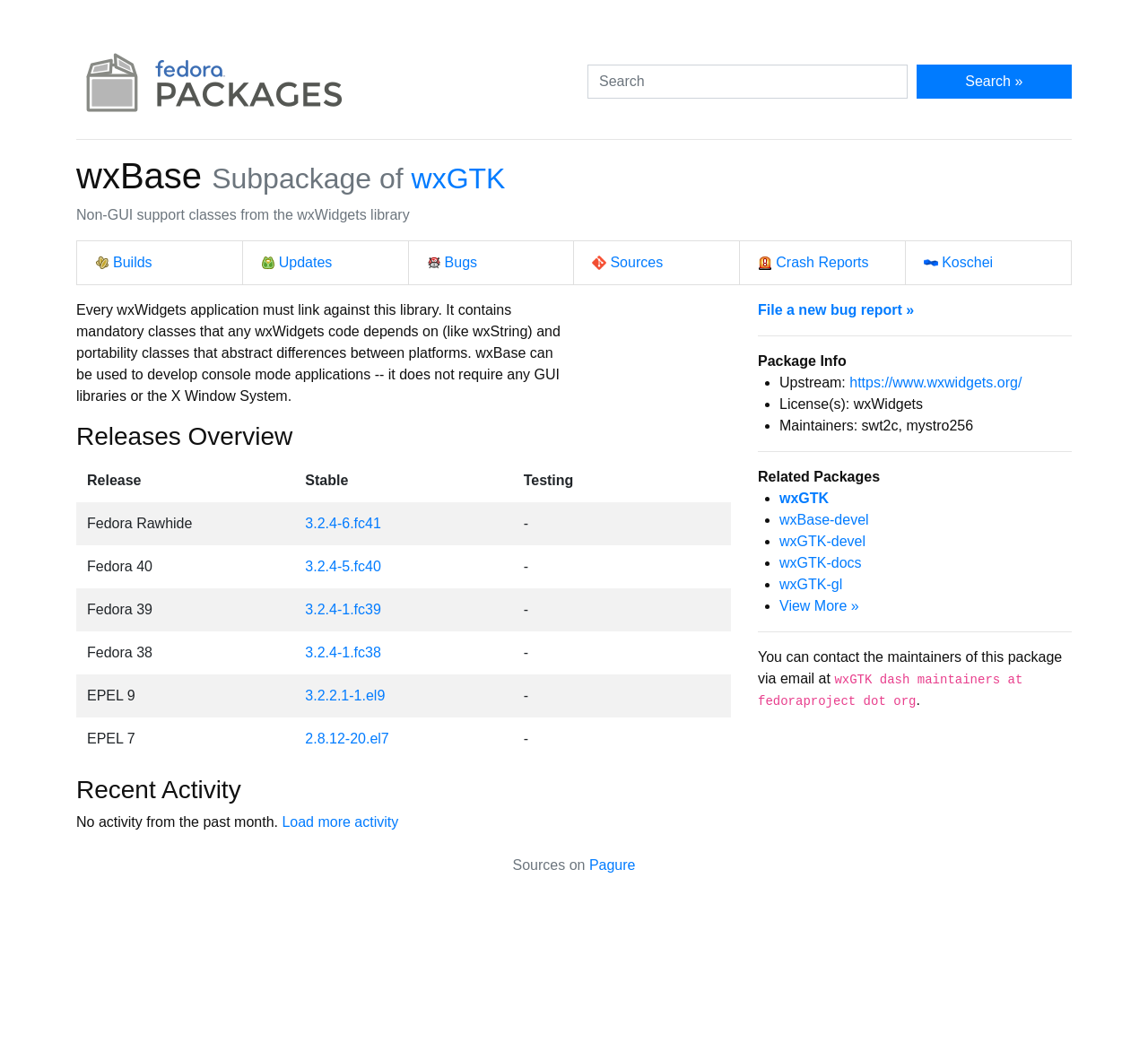Determine the bounding box coordinates of the element that should be clicked to execute the following command: "Search for packages".

[0.512, 0.062, 0.79, 0.094]